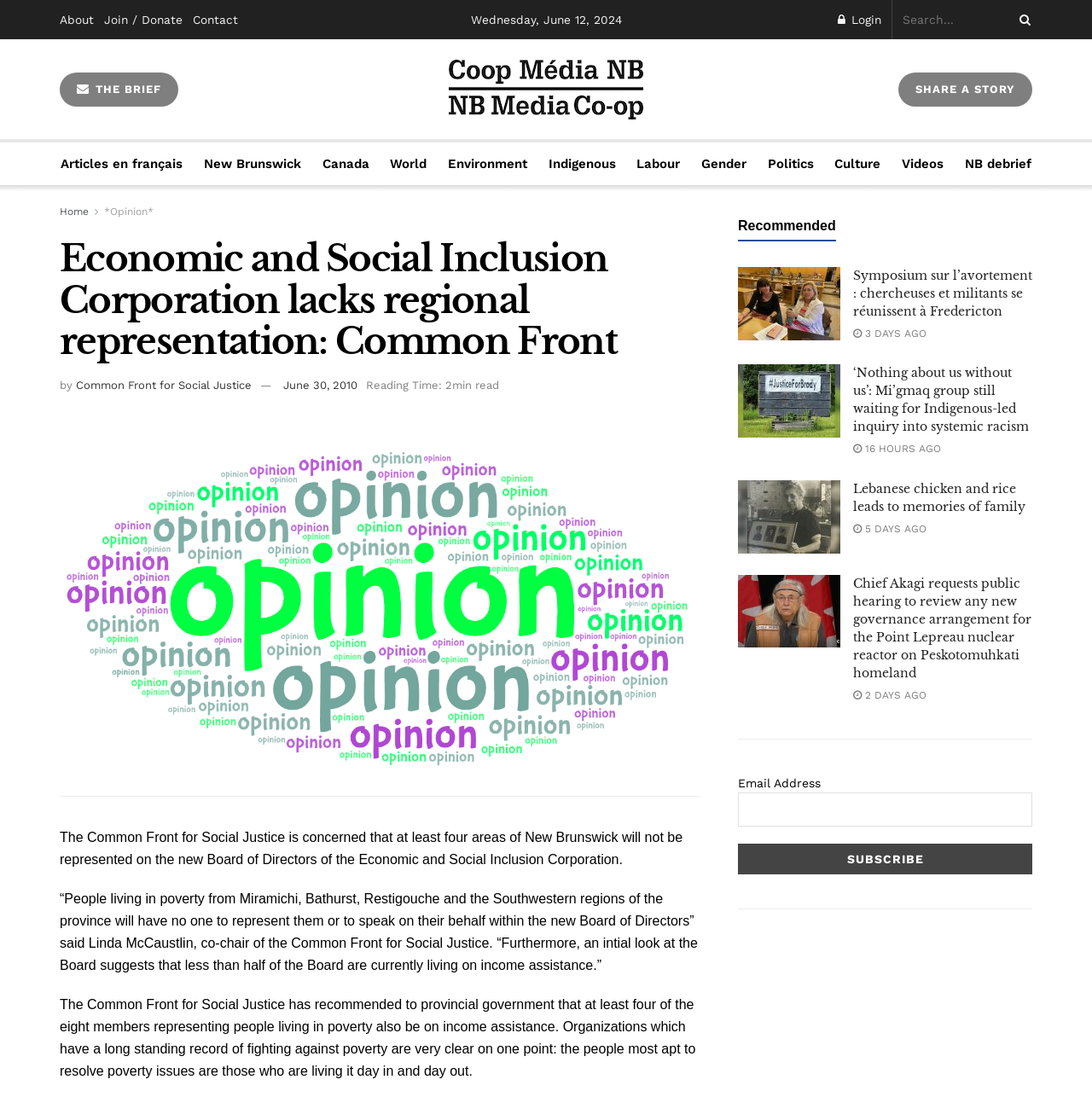Identify the bounding box coordinates for the element you need to click to achieve the following task: "Click the 'THE BRIEF' link". Provide the bounding box coordinates as four float numbers between 0 and 1, in the form [left, top, right, bottom].

[0.055, 0.066, 0.163, 0.097]